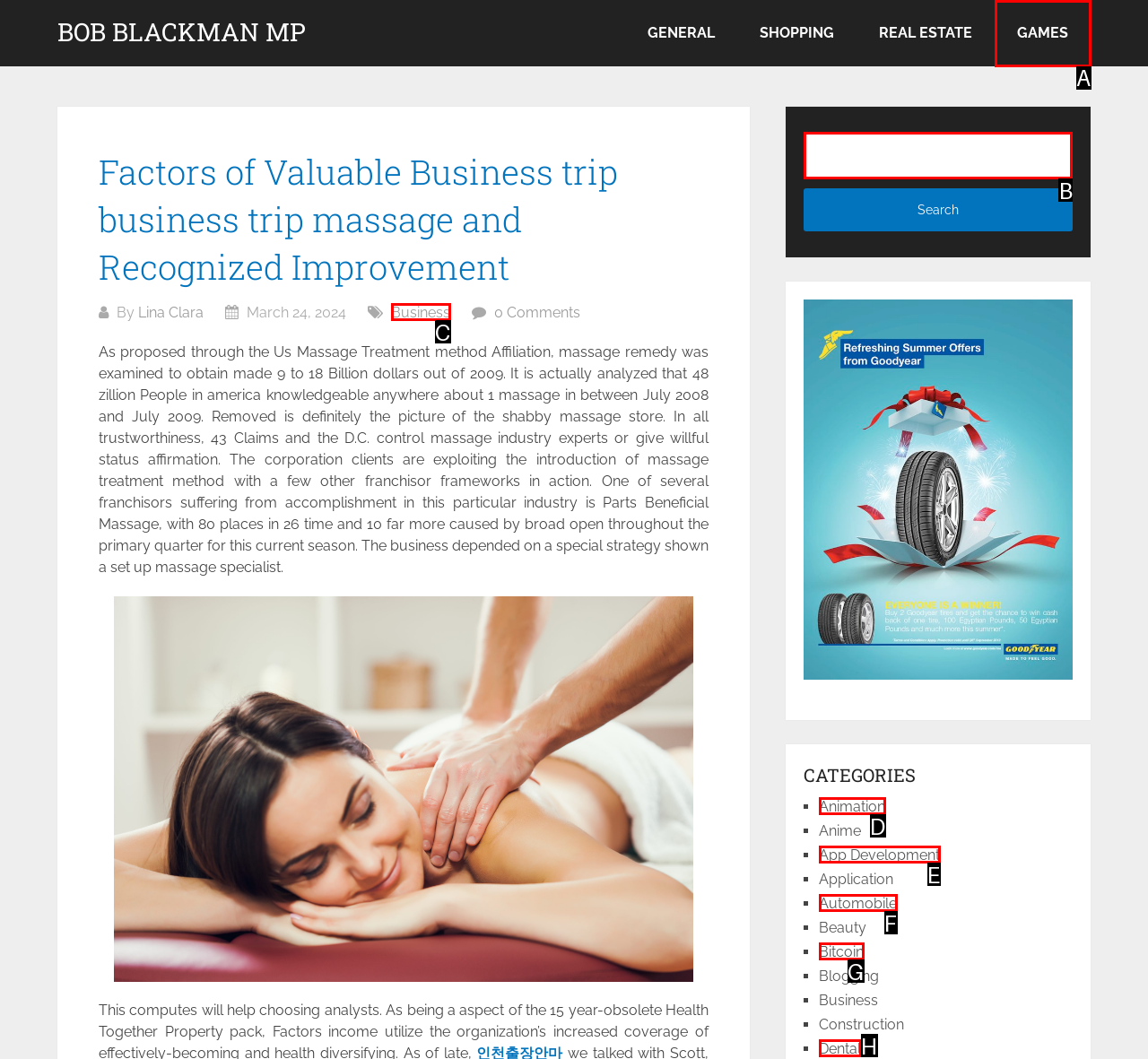Determine the letter of the UI element that will complete the task: Search for something
Reply with the corresponding letter.

B